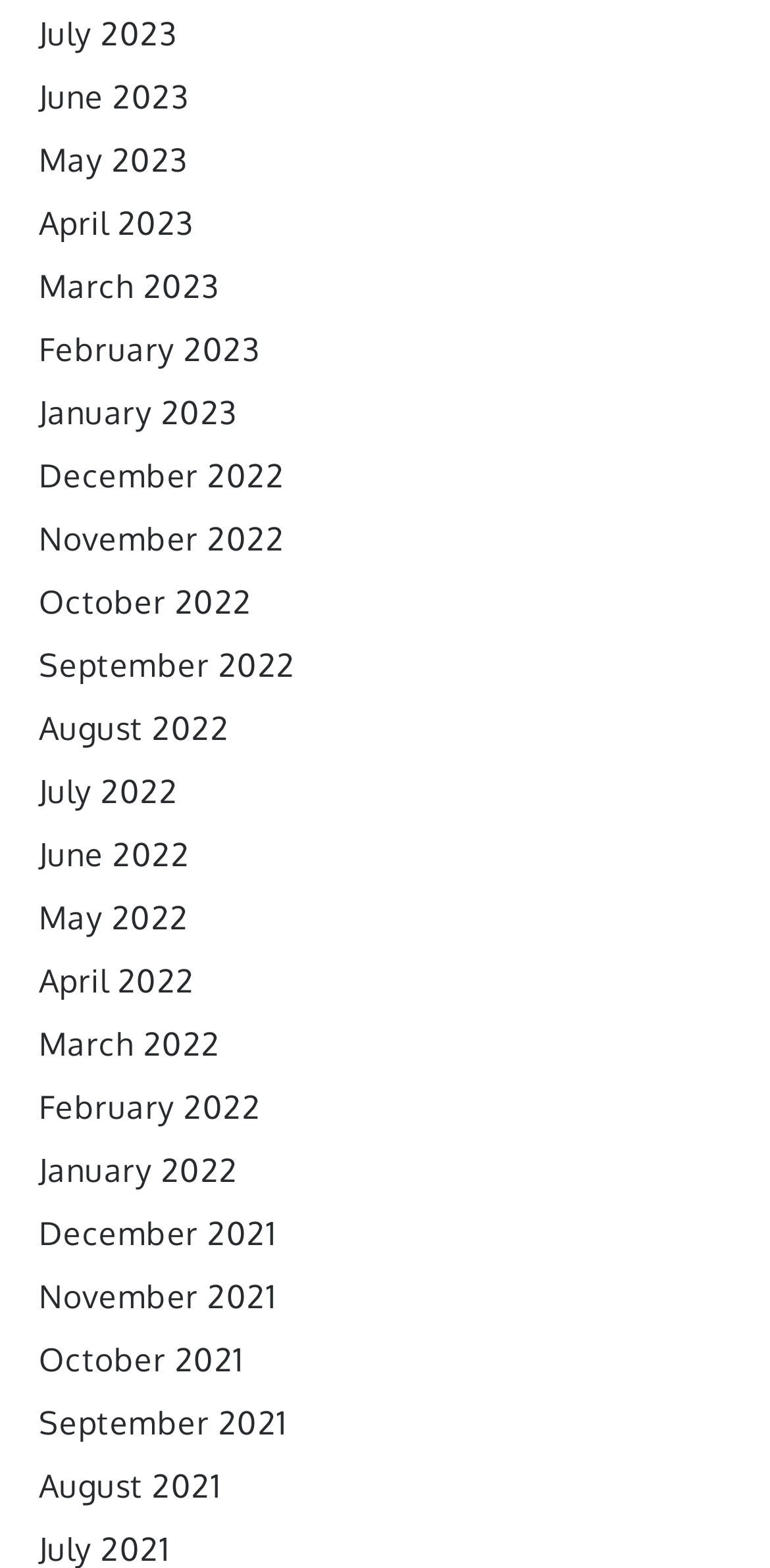Highlight the bounding box coordinates of the element you need to click to perform the following instruction: "check November 2021."

[0.05, 0.815, 0.359, 0.84]